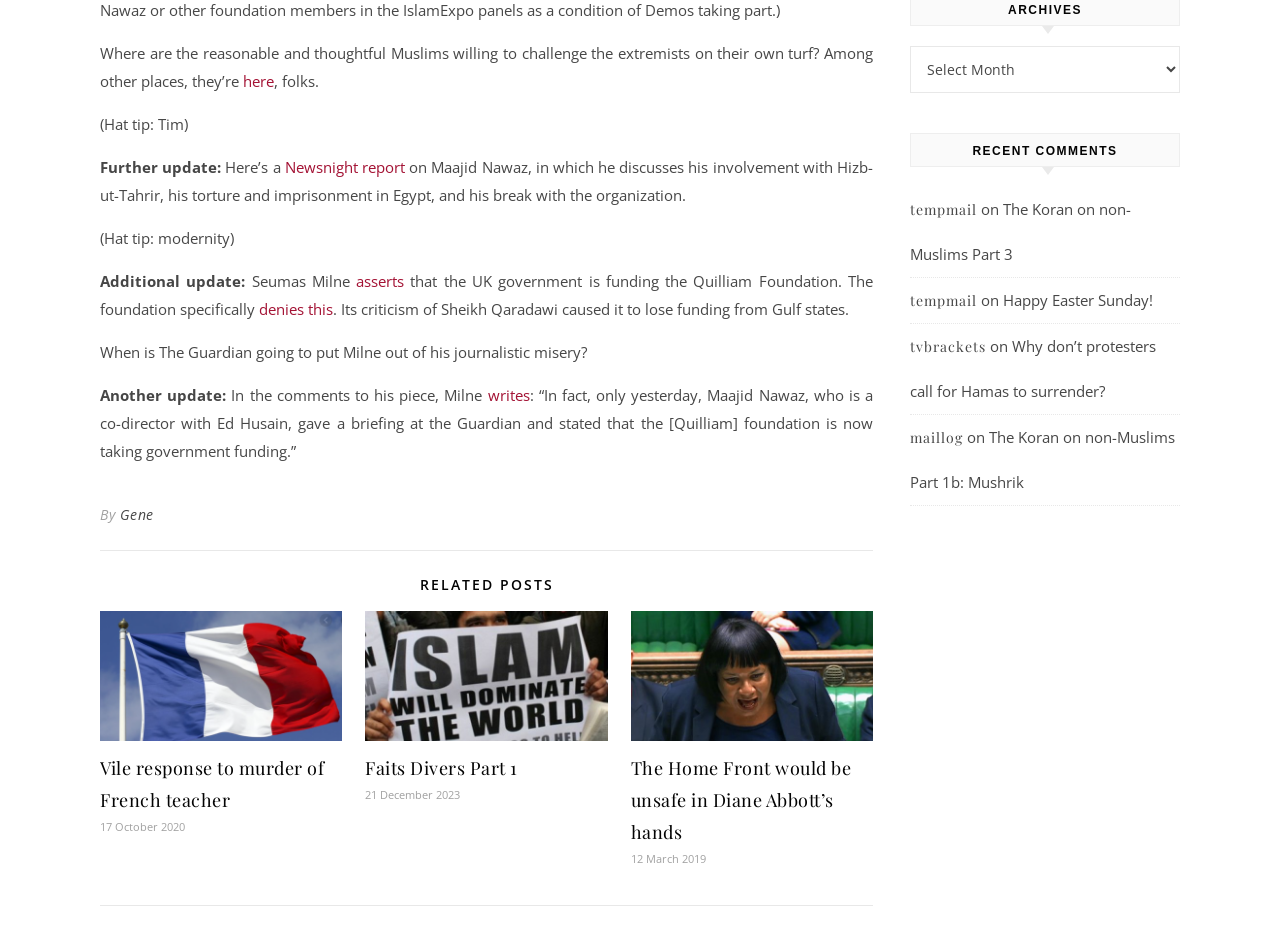Analyze the image and answer the question with as much detail as possible: 
Who is the author of the blog post?

The author of the blog post is mentioned at the bottom of the page, where it says 'By Gene'.